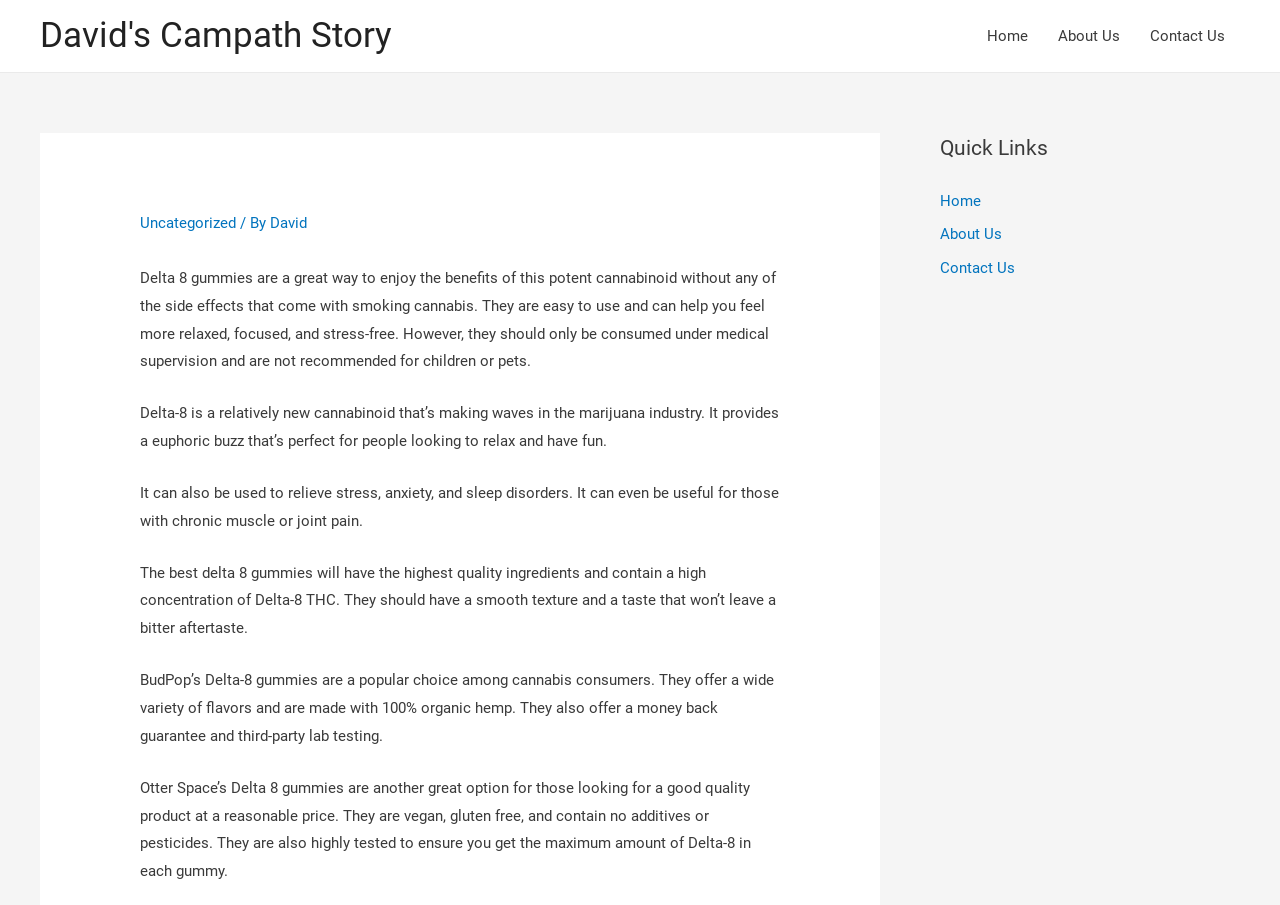Offer a detailed explanation of the webpage layout and contents.

The webpage is a review of Delta 8 Gummies, specifically David's Campath Story. At the top left, there is a link to "David's Campath Story". On the top right, there is a site navigation menu with links to "Home", "About Us", and "Contact Us". 

Below the navigation menu, there is a header section with a link to "Uncategorized" and a text "/ By David". 

The main content of the webpage is divided into several paragraphs. The first paragraph explains the benefits of Delta 8 gummies, stating that they are easy to use and can help with relaxation, focus, and stress relief. The second paragraph introduces Delta-8, a new cannabinoid that provides a euphoric buzz. The third paragraph lists the potential uses of Delta-8, including relieving stress, anxiety, and sleep disorders. The fourth paragraph describes the characteristics of high-quality Delta 8 gummies. 

The fifth and sixth paragraphs review two specific brands of Delta 8 gummies, BudPop and Otter Space, highlighting their unique features and benefits. 

On the right side of the webpage, there is a complementary section with a heading "Quick Links" and links to "Home", "About Us", and "Contact Us", which are duplicates of the links in the site navigation menu.